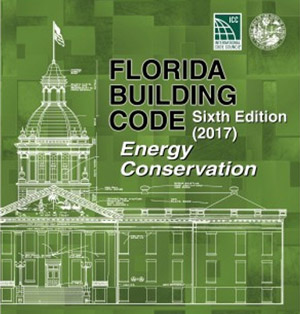Provide a one-word or one-phrase answer to the question:
What is the main theme of the abstract background?

Energy efficiency and conservation